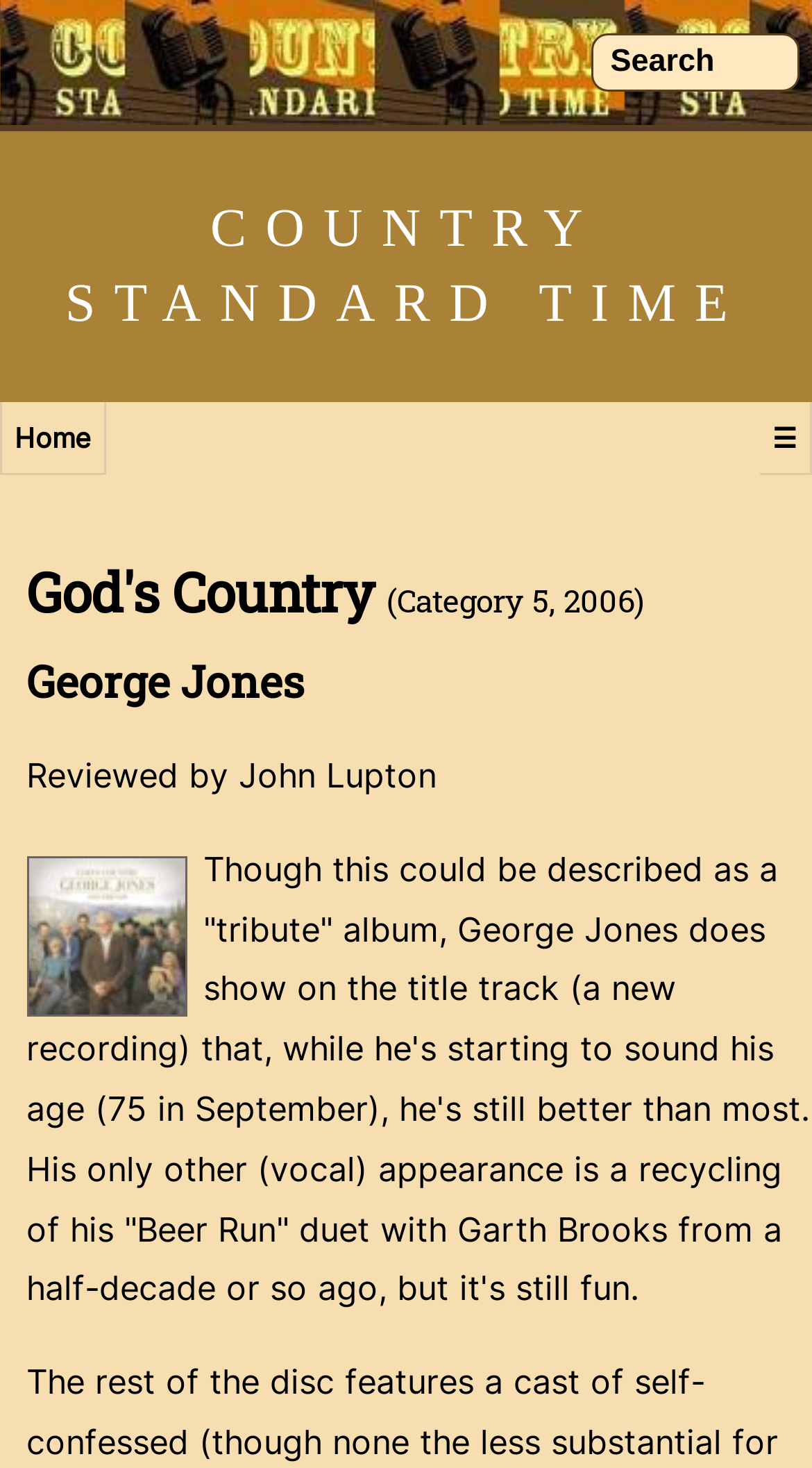How old was George Jones during the recording?
Examine the image closely and answer the question with as much detail as possible.

The age of George Jones during the recording can be found in the static text element which says 'he's starting to sound his age (75 in September)'. This suggests that George Jones was 75 years old during the recording of the album.